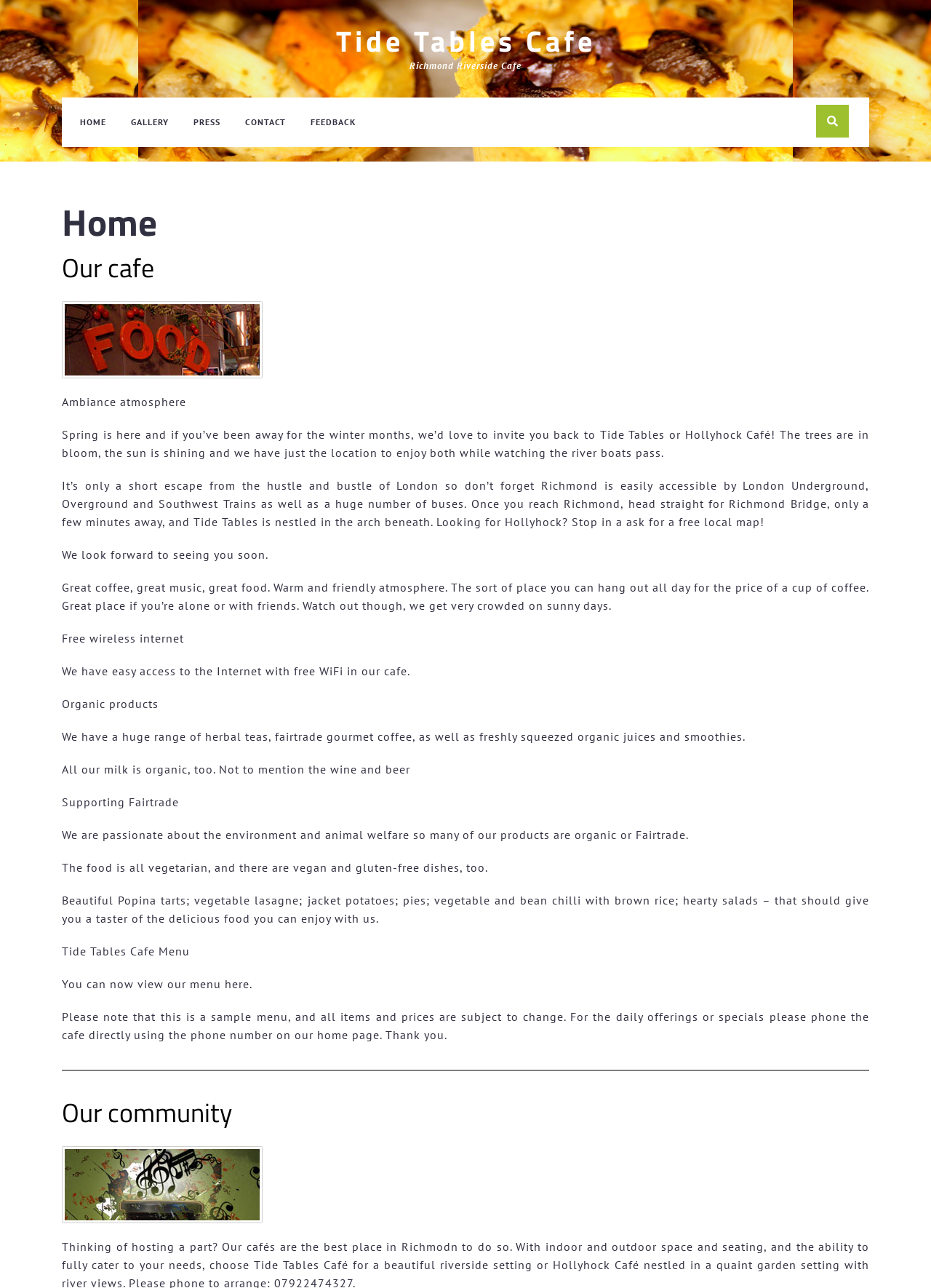Based on the provided description, "Privacy Policy", find the bounding box of the corresponding UI element in the screenshot.

None